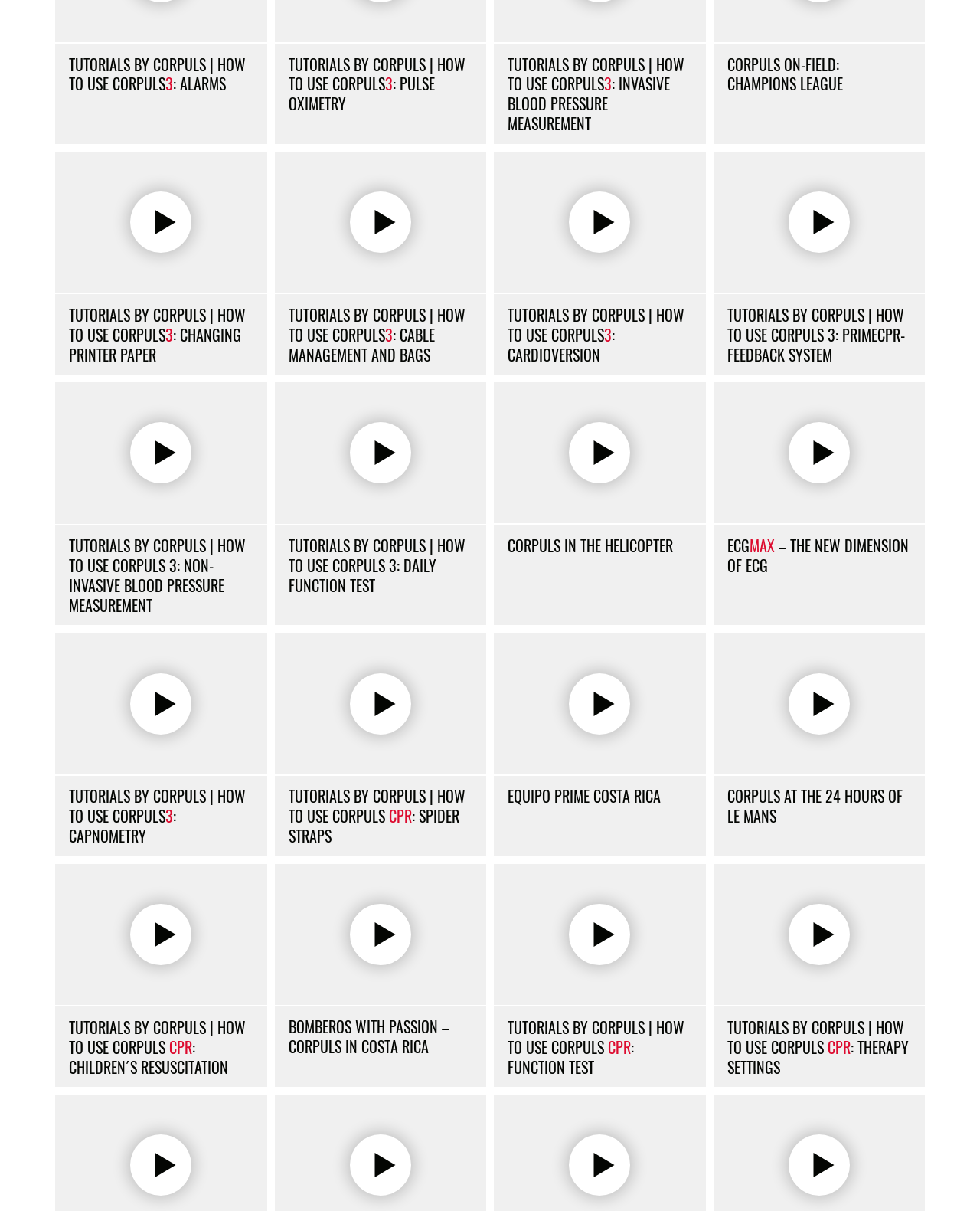Please provide the bounding box coordinates for the element that needs to be clicked to perform the instruction: "Click on the 'TUTORIALS BY CORPULS | HOW TO USE CORPULS3: CAPNOMETRY' link". The coordinates must consist of four float numbers between 0 and 1, formatted as [left, top, right, bottom].

[0.07, 0.648, 0.251, 0.7]